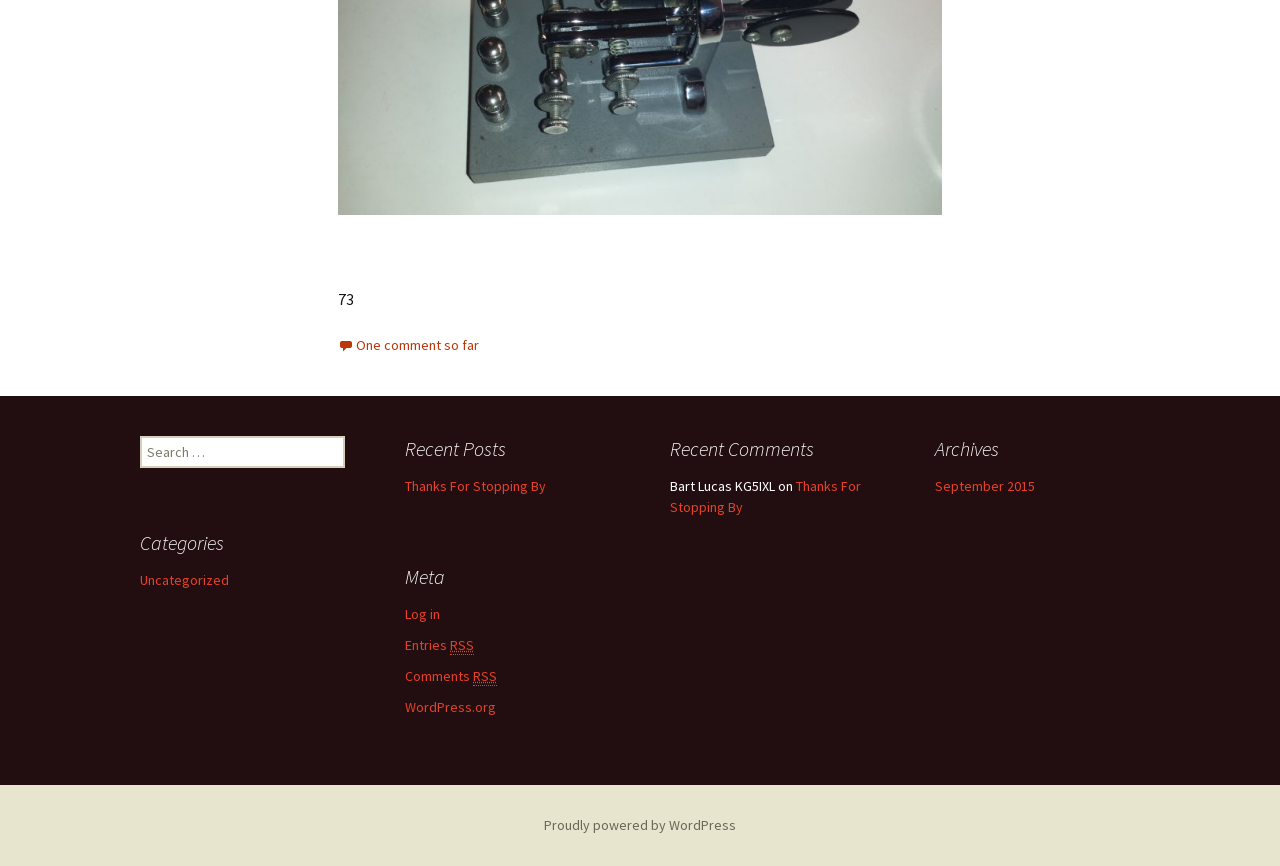Using the image as a reference, answer the following question in as much detail as possible:
What is the number of comments on the current post?

The answer can be found by looking at the link element with the text ' One comment so far' which indicates that there is one comment on the current post.